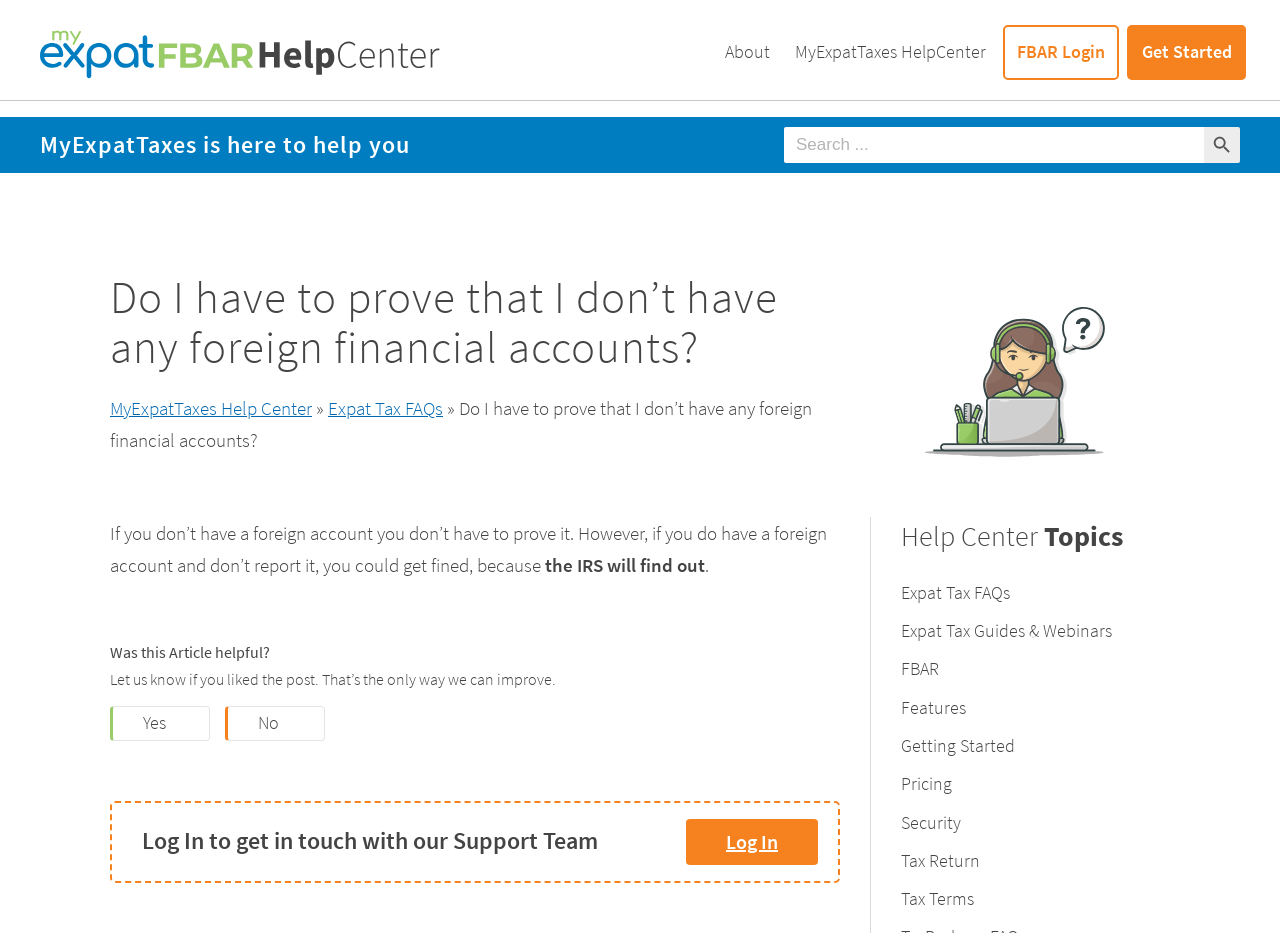With reference to the screenshot, provide a detailed response to the question below:
What is the purpose of the 'Log In' button?

I determined the purpose of the 'Log In' button by reading the heading 'Log In to get in touch with our Support Team' above the button. This suggests that users need to log in to access support resources or contact the support team.